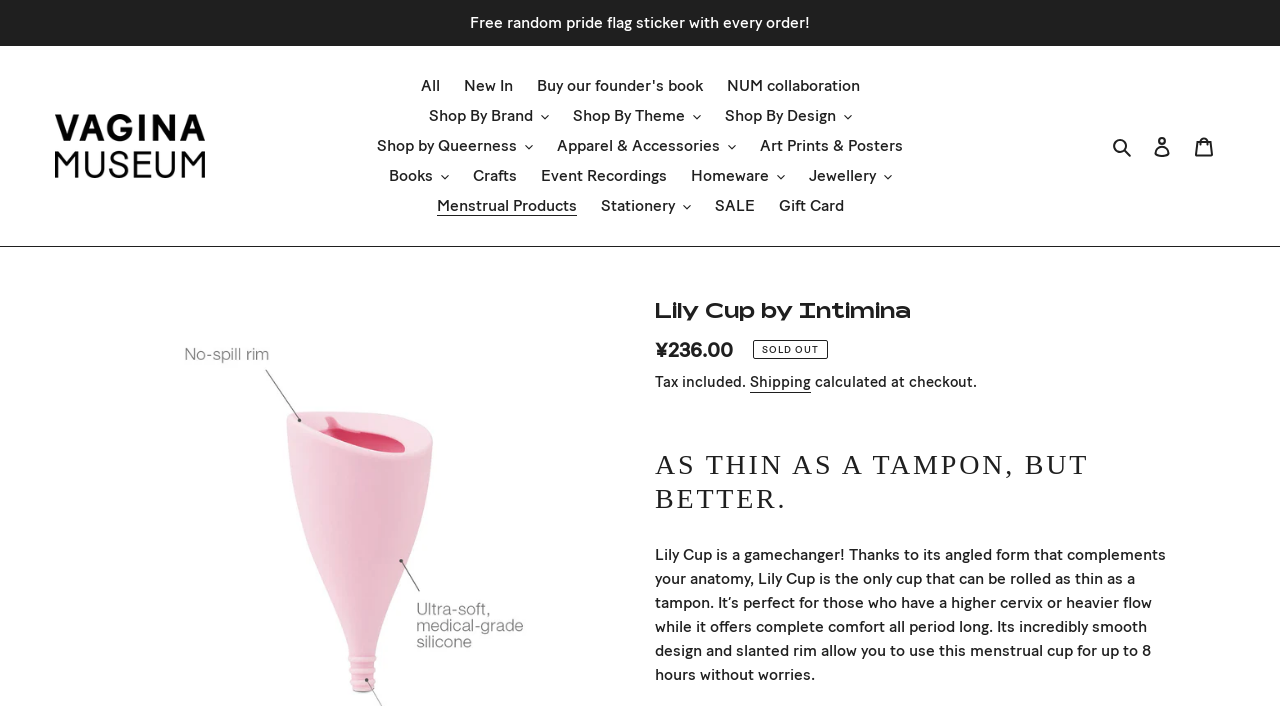Using the provided description Art Prints & Posters, find the bounding box coordinates for the UI element. Provide the coordinates in (top-left x, top-left y, bottom-right x, bottom-right y) format, ensuring all values are between 0 and 1.

[0.586, 0.186, 0.713, 0.228]